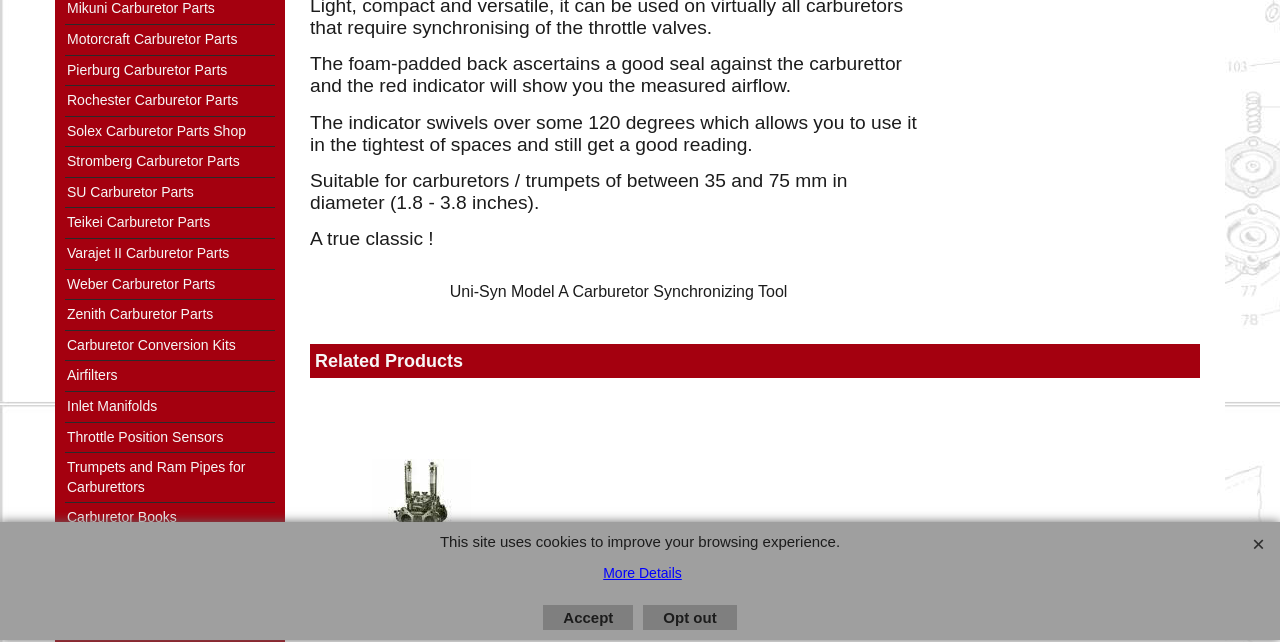Identify the bounding box coordinates for the UI element described by the following text: "Zenith Carburetor Parts". Provide the coordinates as four float numbers between 0 and 1, in the format [left, top, right, bottom].

[0.051, 0.468, 0.215, 0.515]